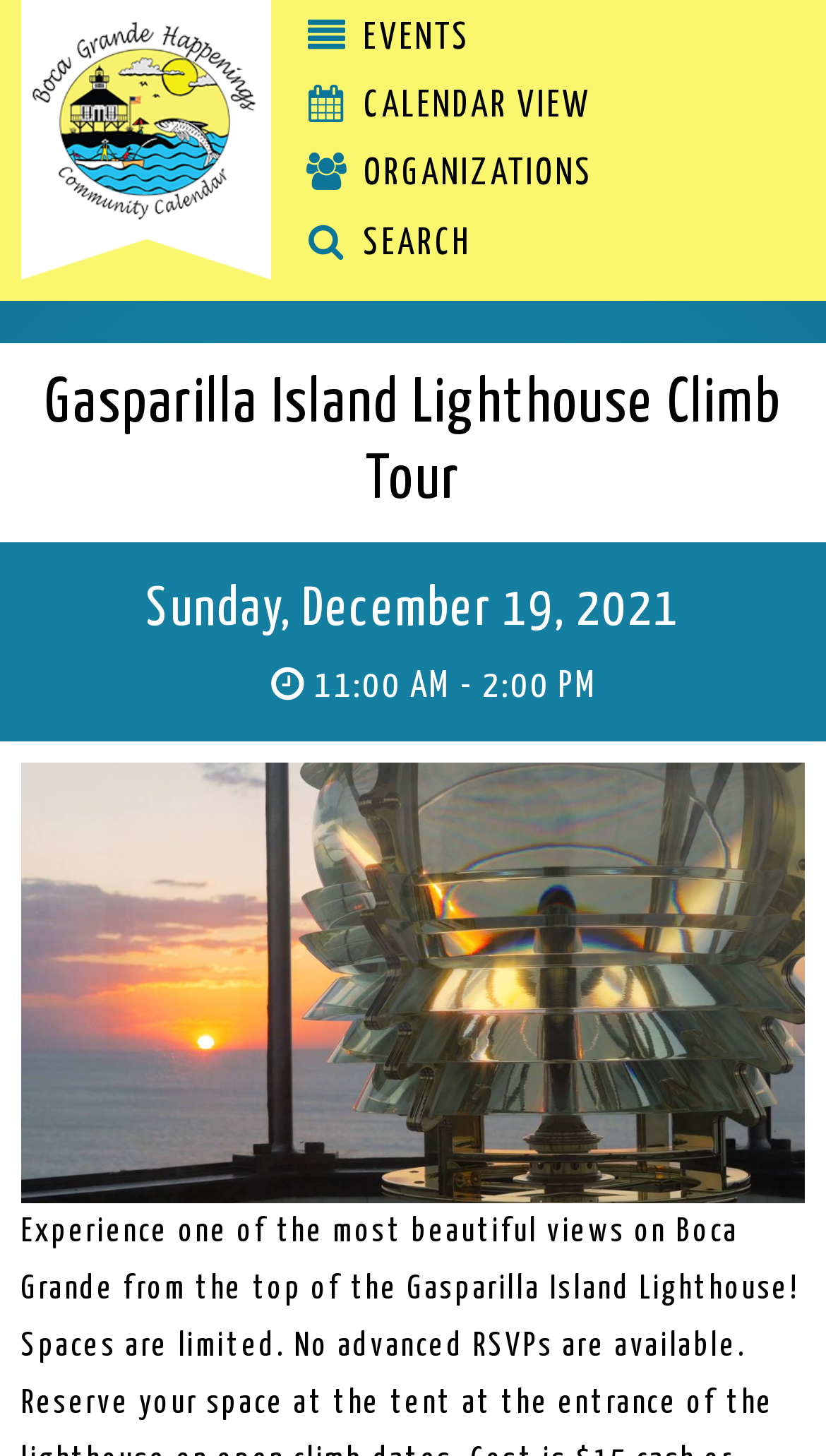Find the bounding box of the UI element described as follows: "Calendar View".

[0.354, 0.054, 0.741, 0.093]